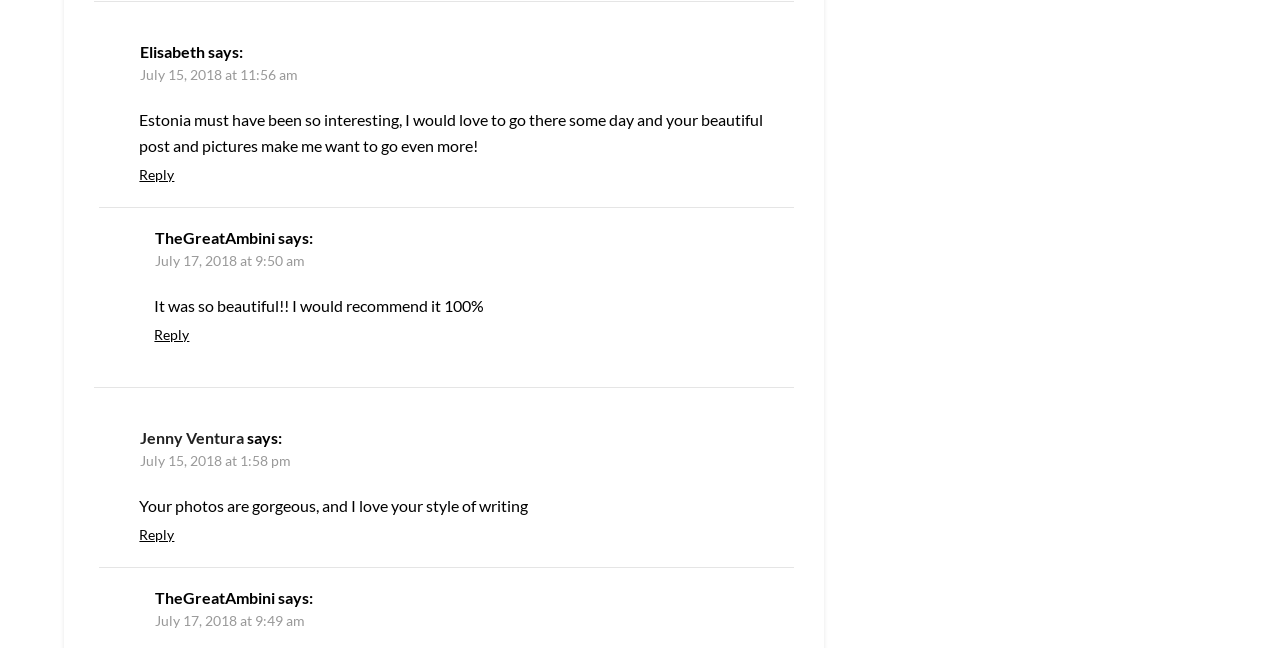Can you look at the image and give a comprehensive answer to the question:
What is the date of Jenny Ventura's comment?

I found Jenny Ventura's comment and the corresponding timestamp is 'July 15, 2018 at 1:58 pm'.